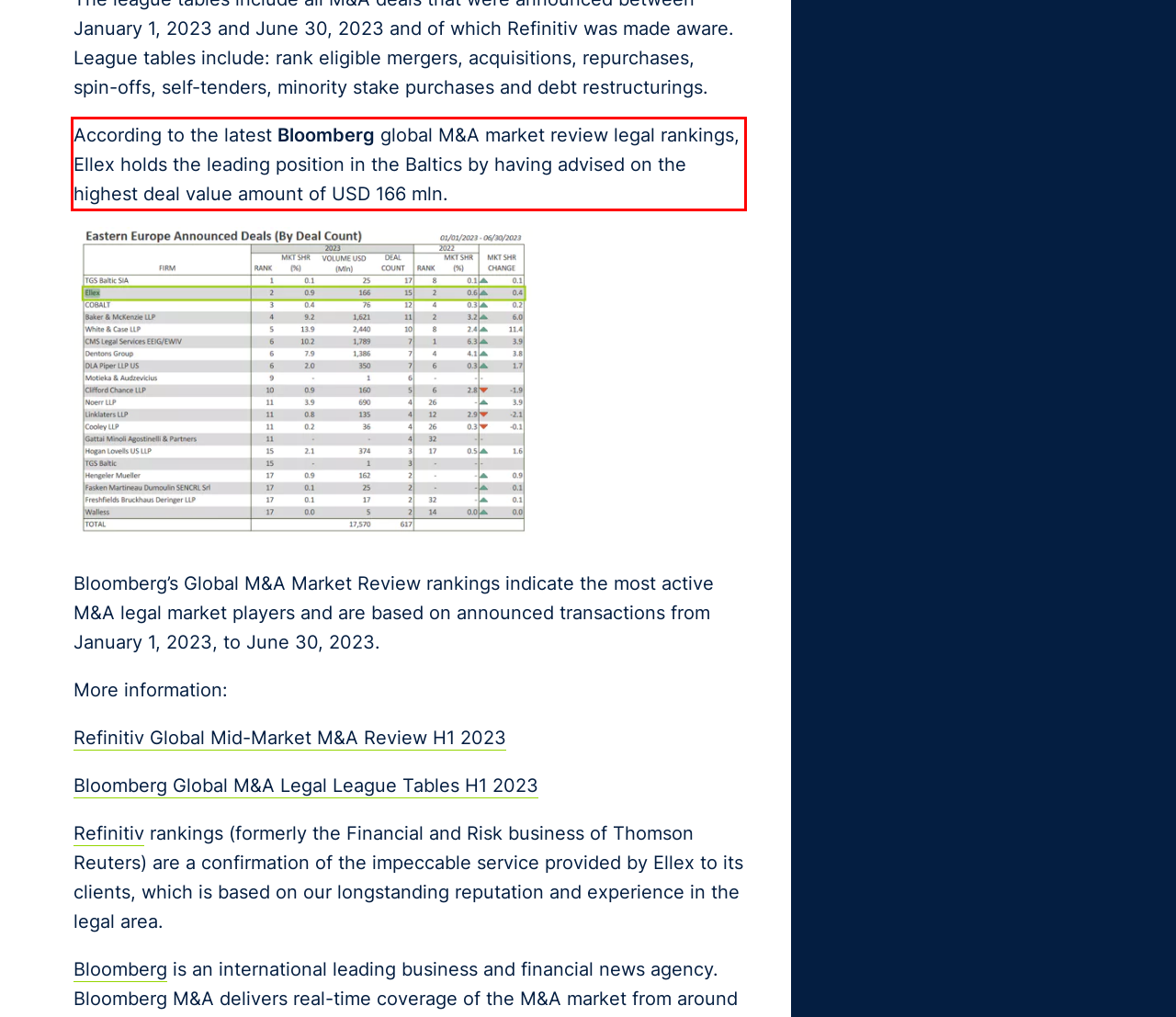You have a webpage screenshot with a red rectangle surrounding a UI element. Extract the text content from within this red bounding box.

According to the latest Bloomberg global M&A market review legal rankings, Ellex holds the leading position in the Baltics by having advised on the highest deal value amount of USD 166 mln.